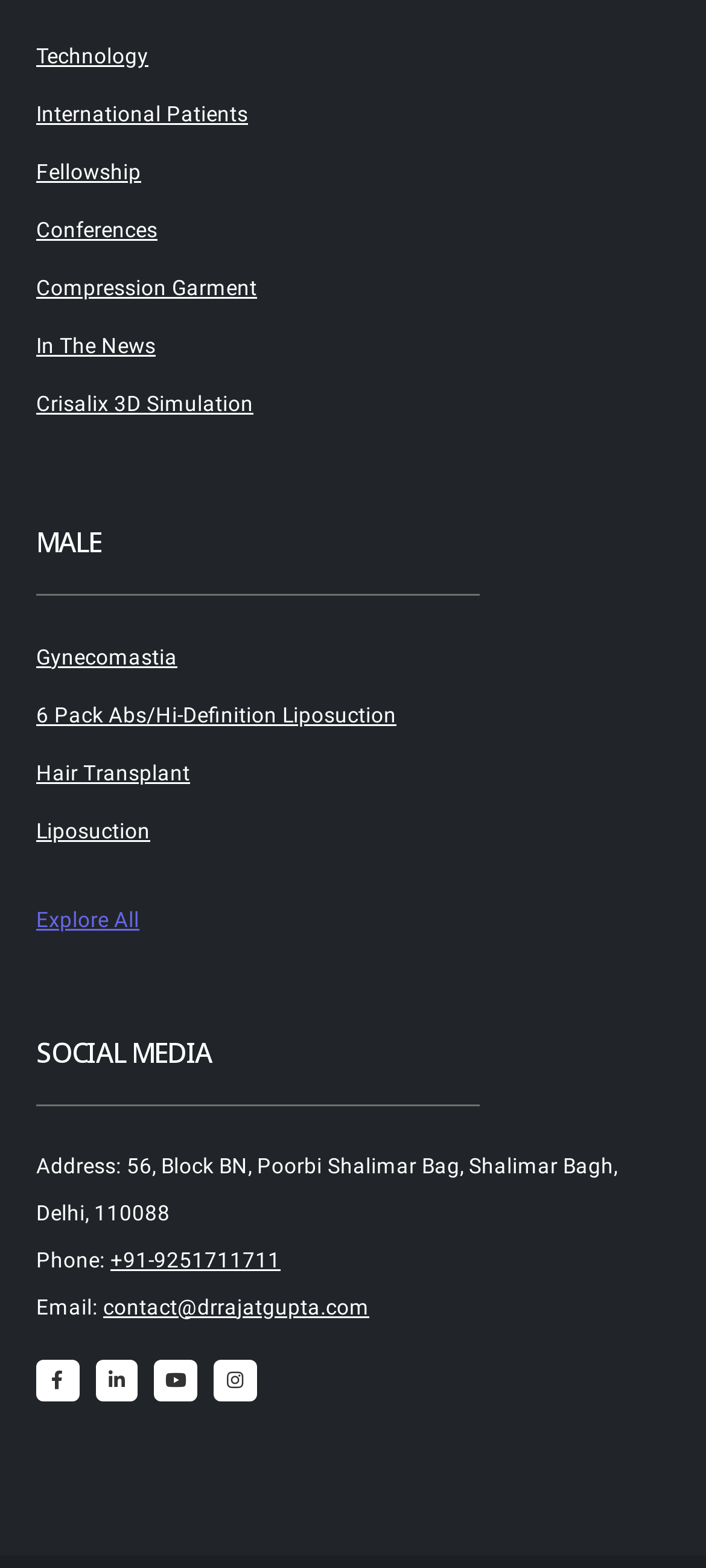Please specify the bounding box coordinates of the area that should be clicked to accomplish the following instruction: "Email to contact@drrajatgupta.com". The coordinates should consist of four float numbers between 0 and 1, i.e., [left, top, right, bottom].

[0.146, 0.825, 0.523, 0.841]